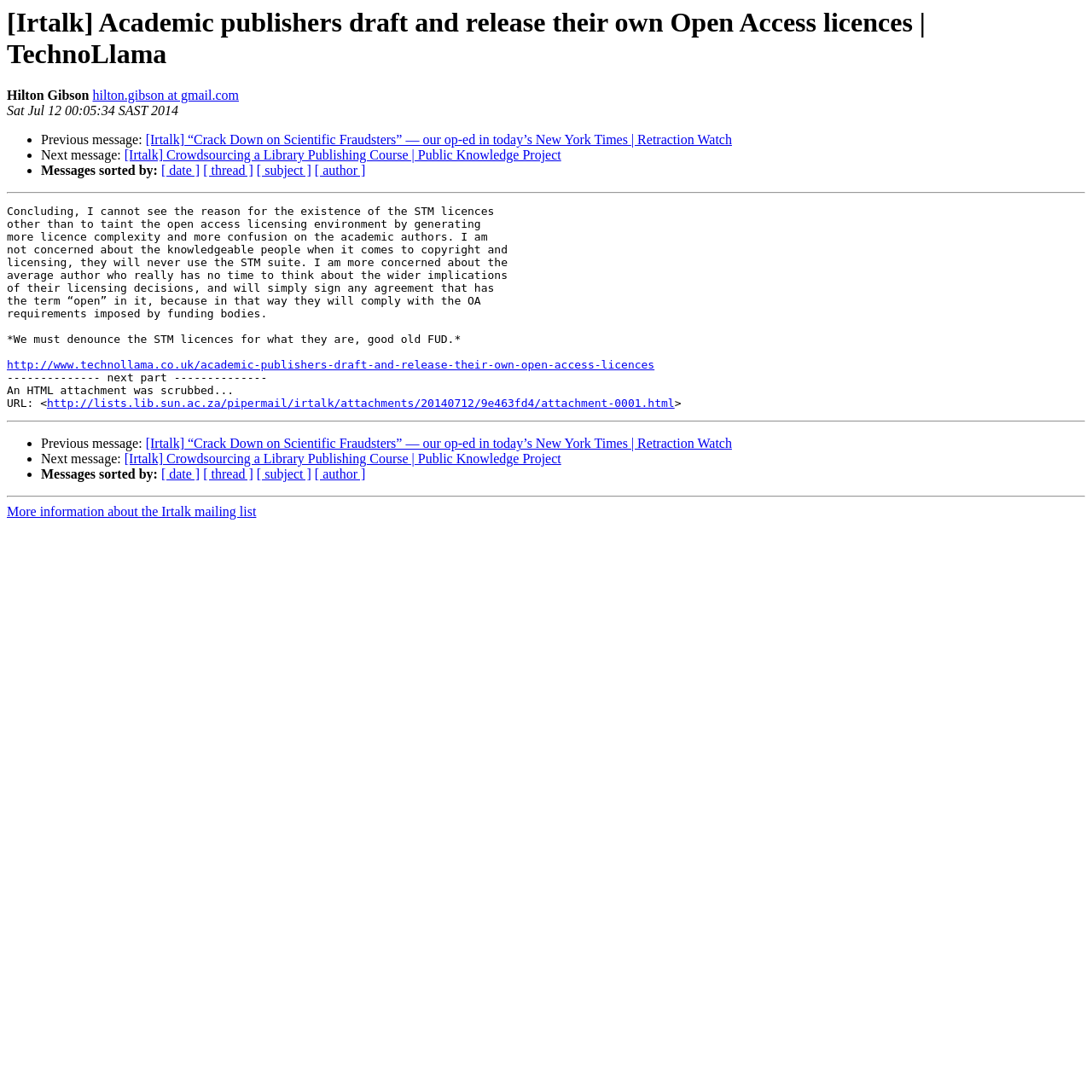Please predict the bounding box coordinates of the element's region where a click is necessary to complete the following instruction: "Read next message". The coordinates should be represented by four float numbers between 0 and 1, i.e., [left, top, right, bottom].

[0.038, 0.414, 0.114, 0.427]